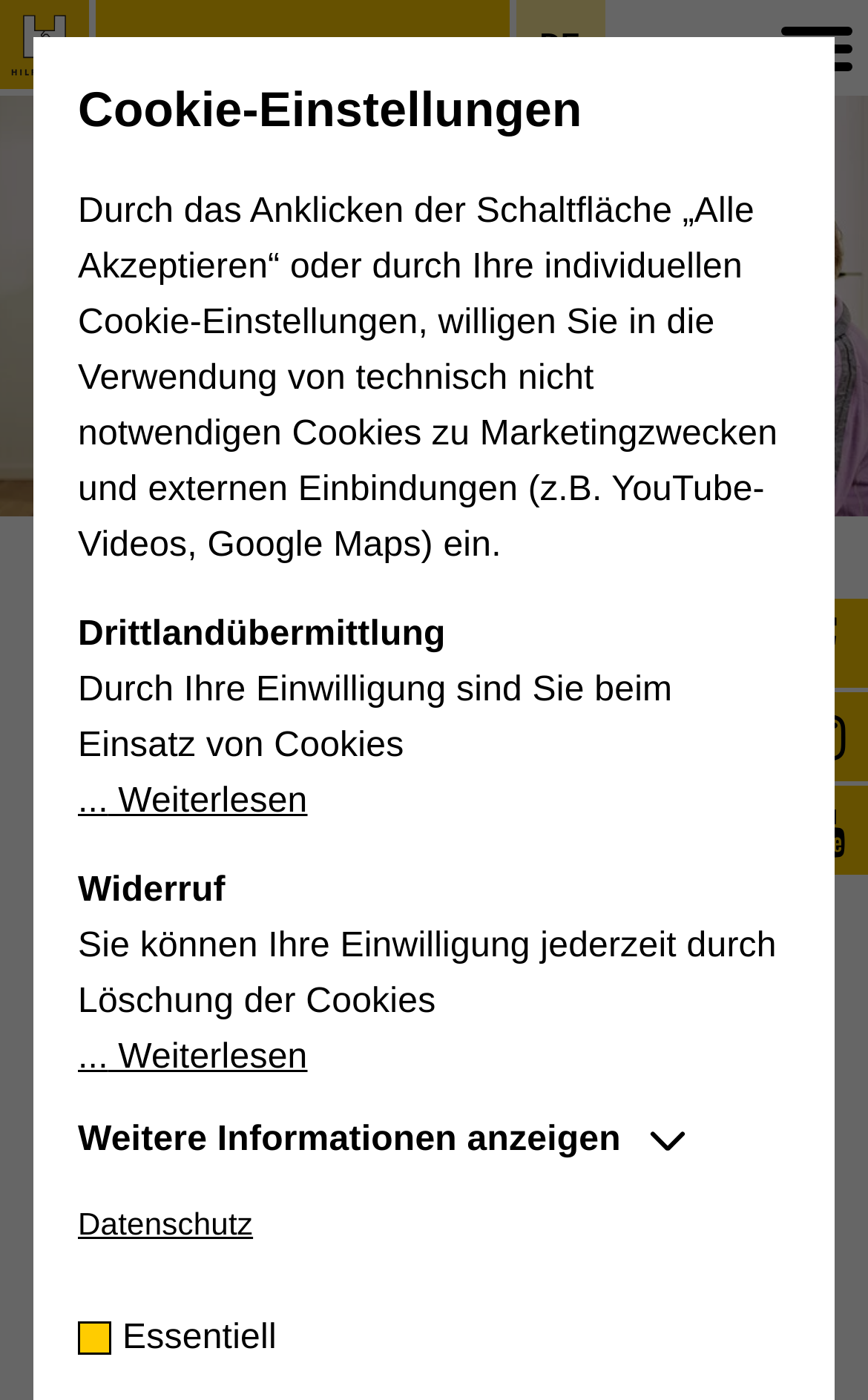Respond to the question with just a single word or phrase: 
What is the language of the webpage?

German